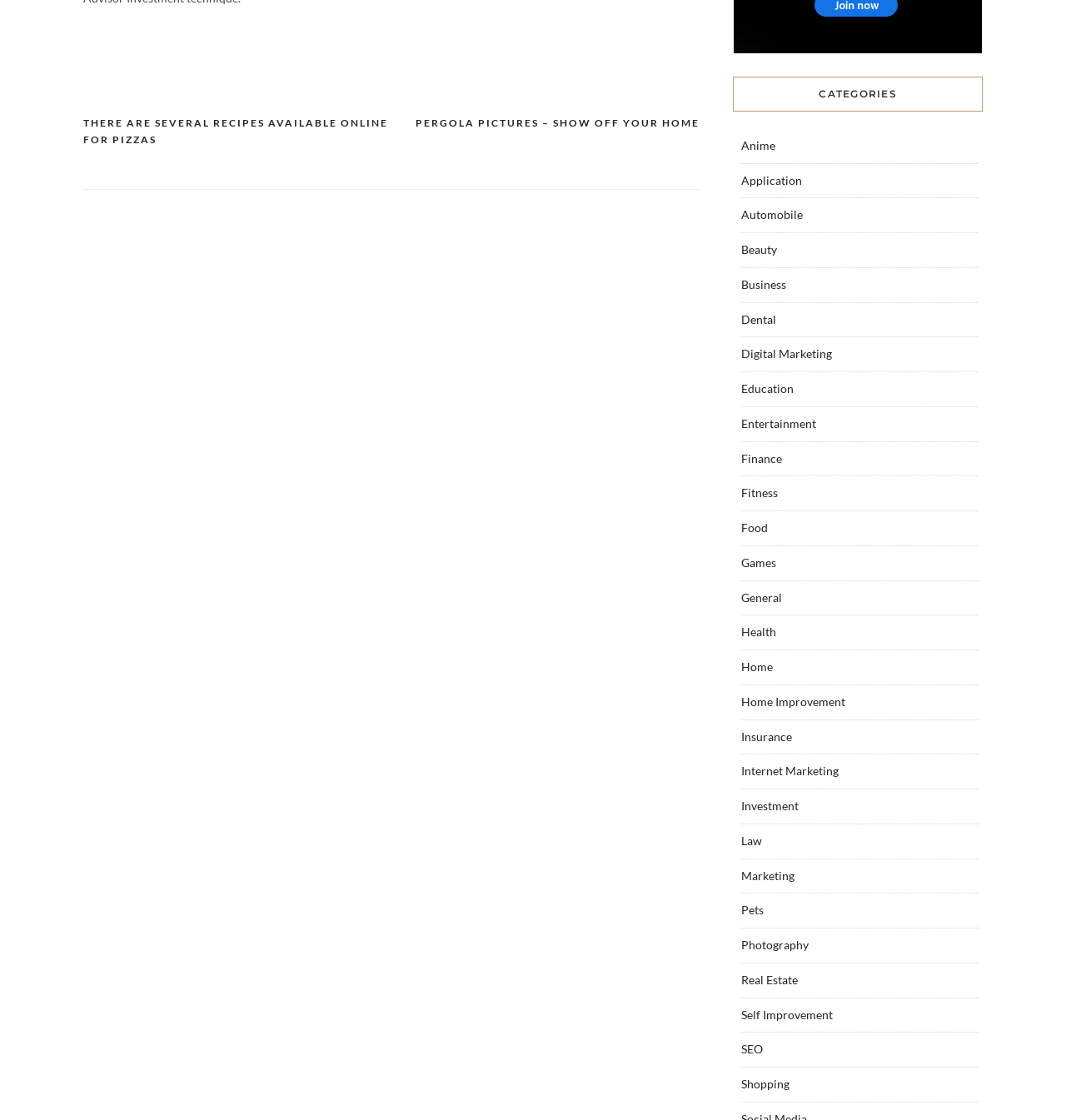Can you find the bounding box coordinates of the area I should click to execute the following instruction: "Click on the 'PERGOLA PICTURES – SHOW OFF YOUR HOME' link"?

[0.39, 0.103, 0.656, 0.117]